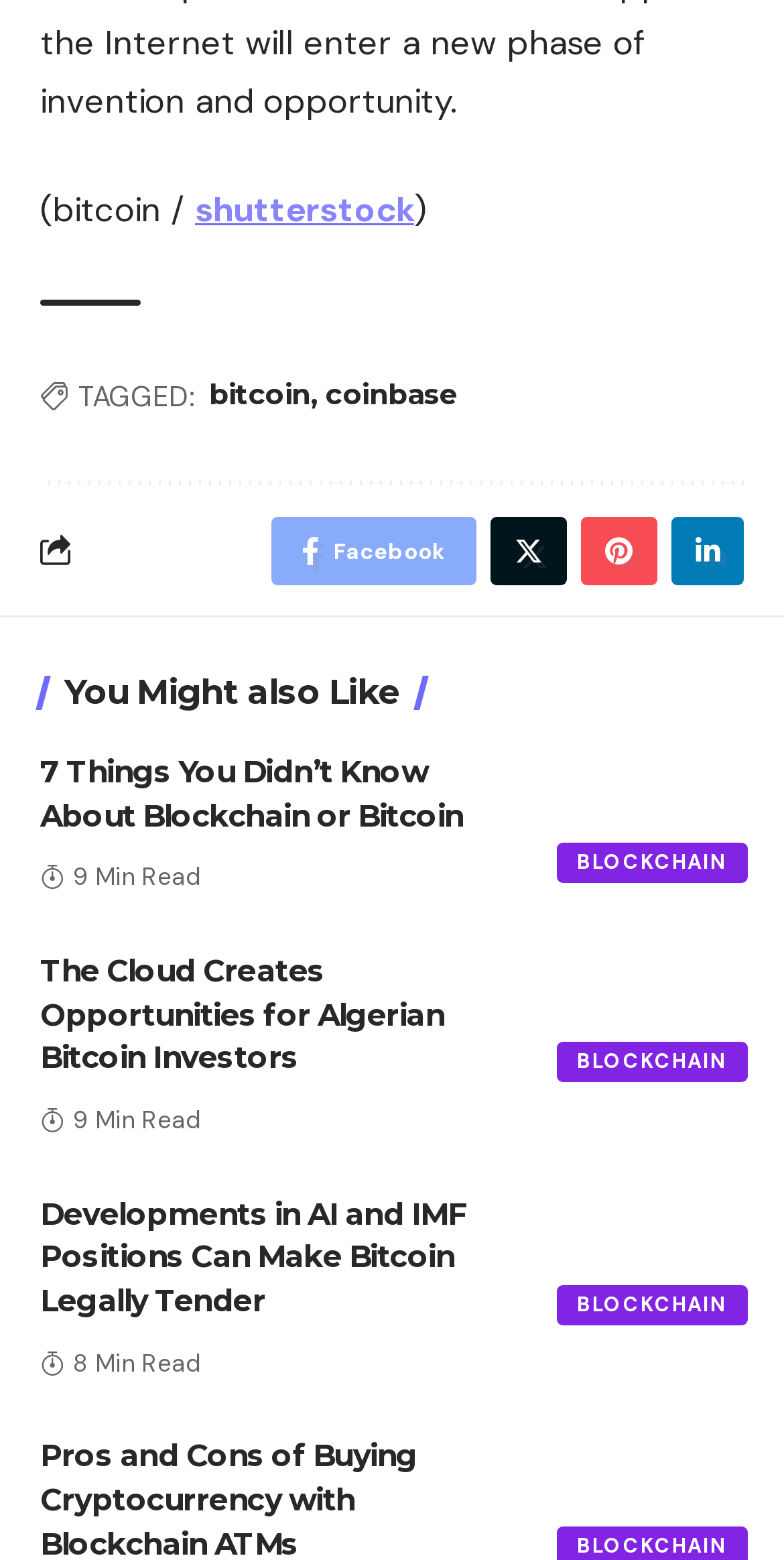What is the estimated reading time of the articles?
Please provide a comprehensive answer to the question based on the webpage screenshot.

The webpage contains static text elements indicating the estimated reading time of the articles, such as '9 Min Read' and '8 Min Read', suggesting that the articles can be read in approximately 8-9 minutes.